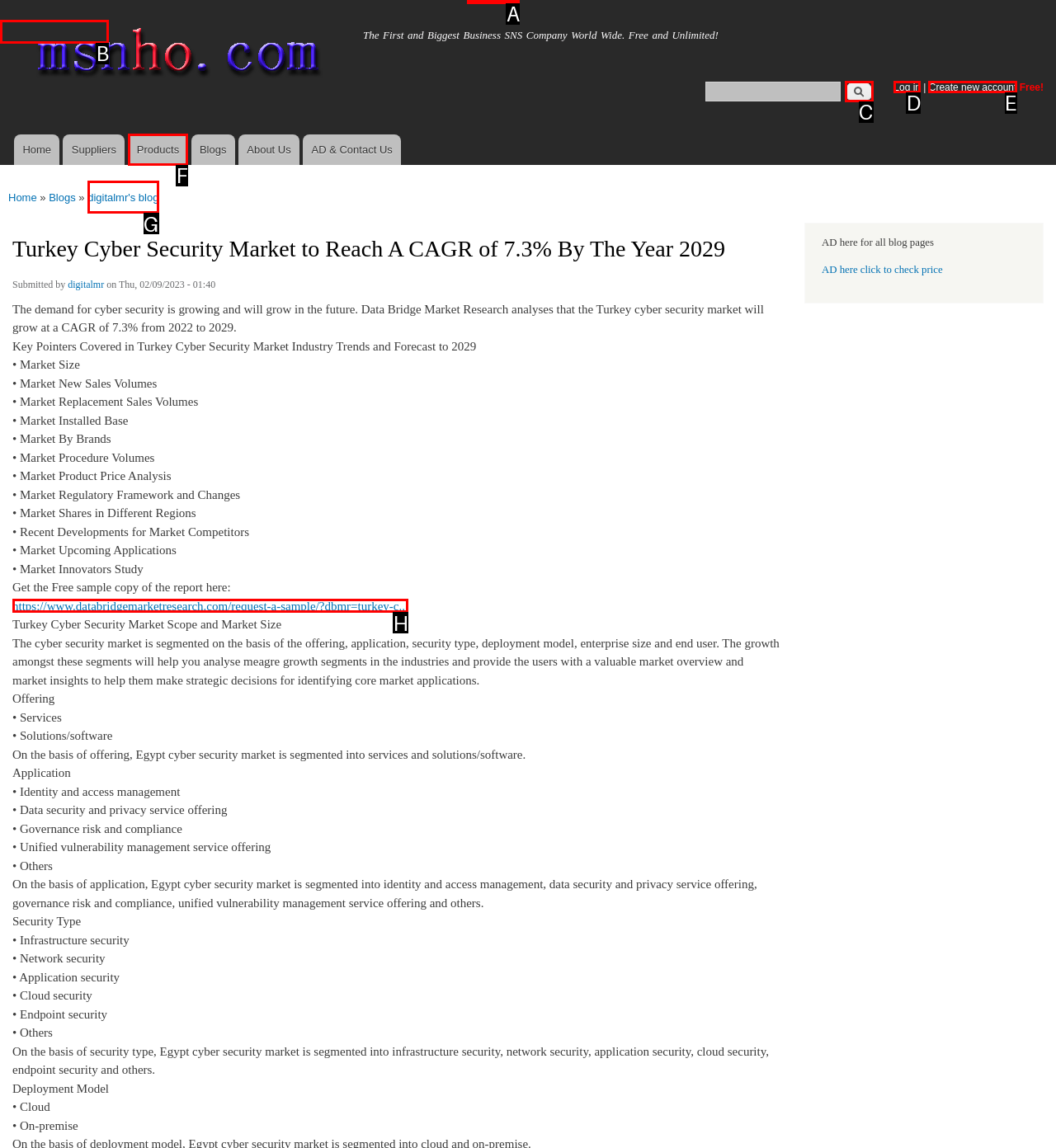Which HTML element should be clicked to fulfill the following task: Read the blog post?
Reply with the letter of the appropriate option from the choices given.

G